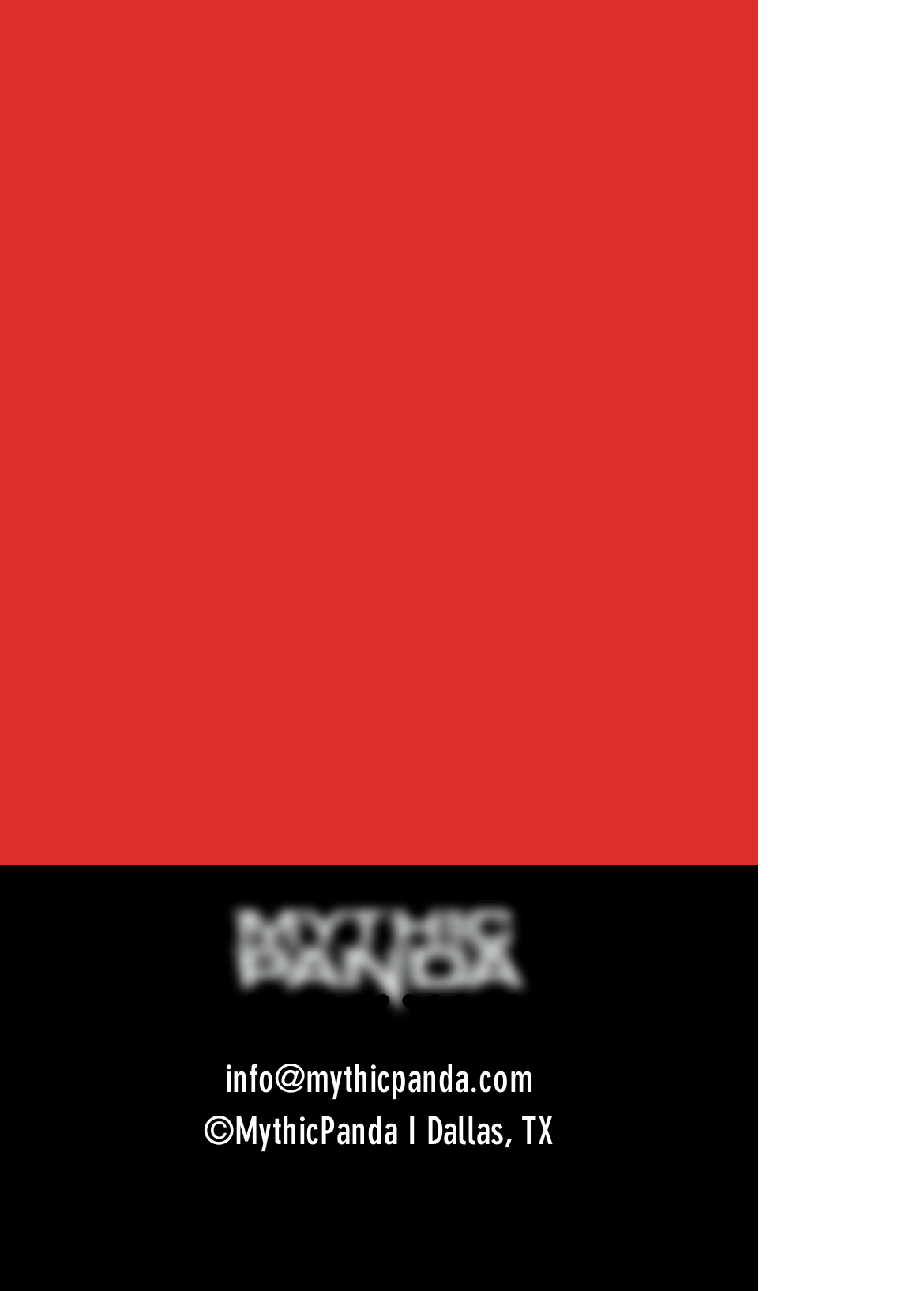Answer the following query concisely with a single word or phrase:
How many social media links are there?

3